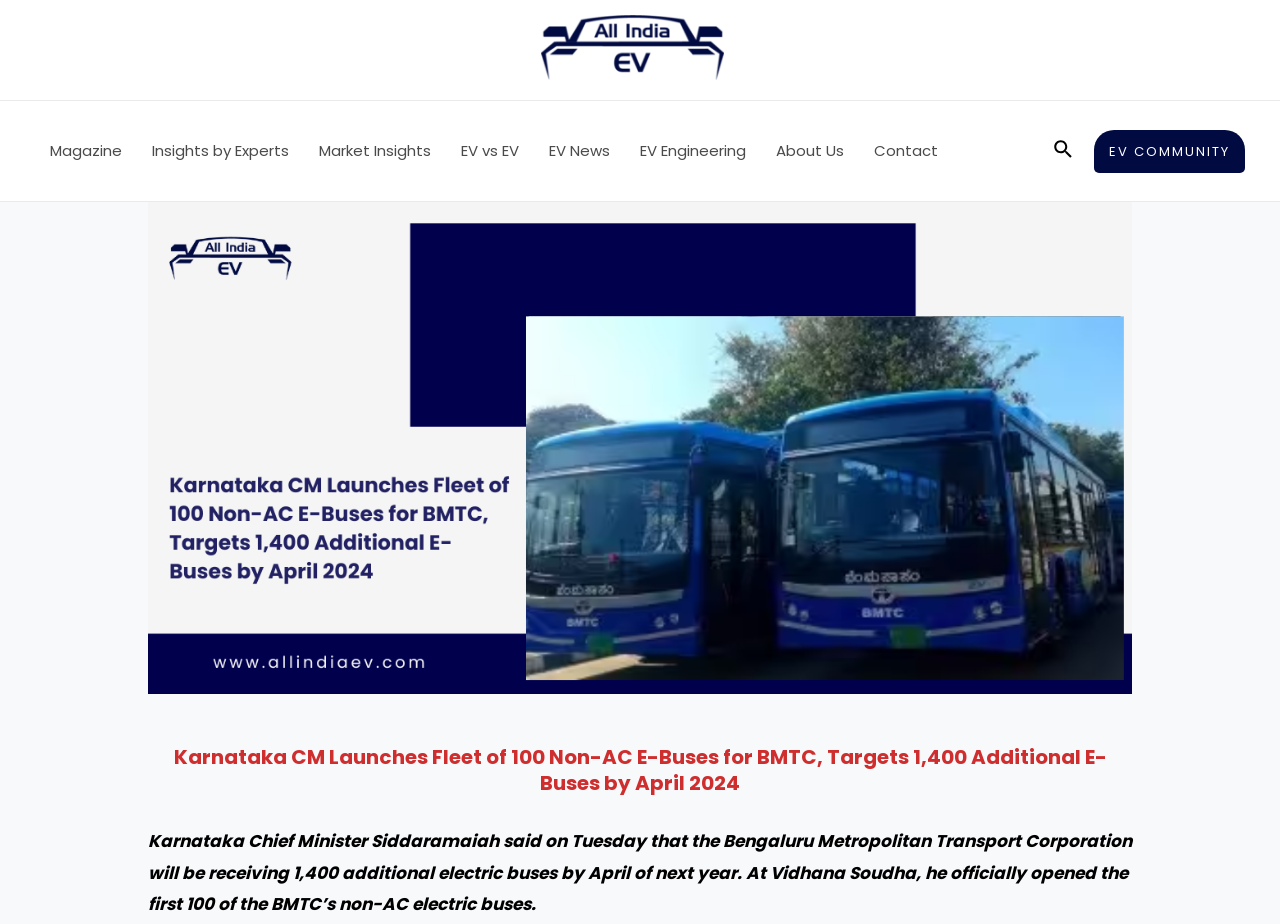Identify the bounding box coordinates for the UI element described as follows: "EV Community". Ensure the coordinates are four float numbers between 0 and 1, formatted as [left, top, right, bottom].

[0.855, 0.14, 0.973, 0.187]